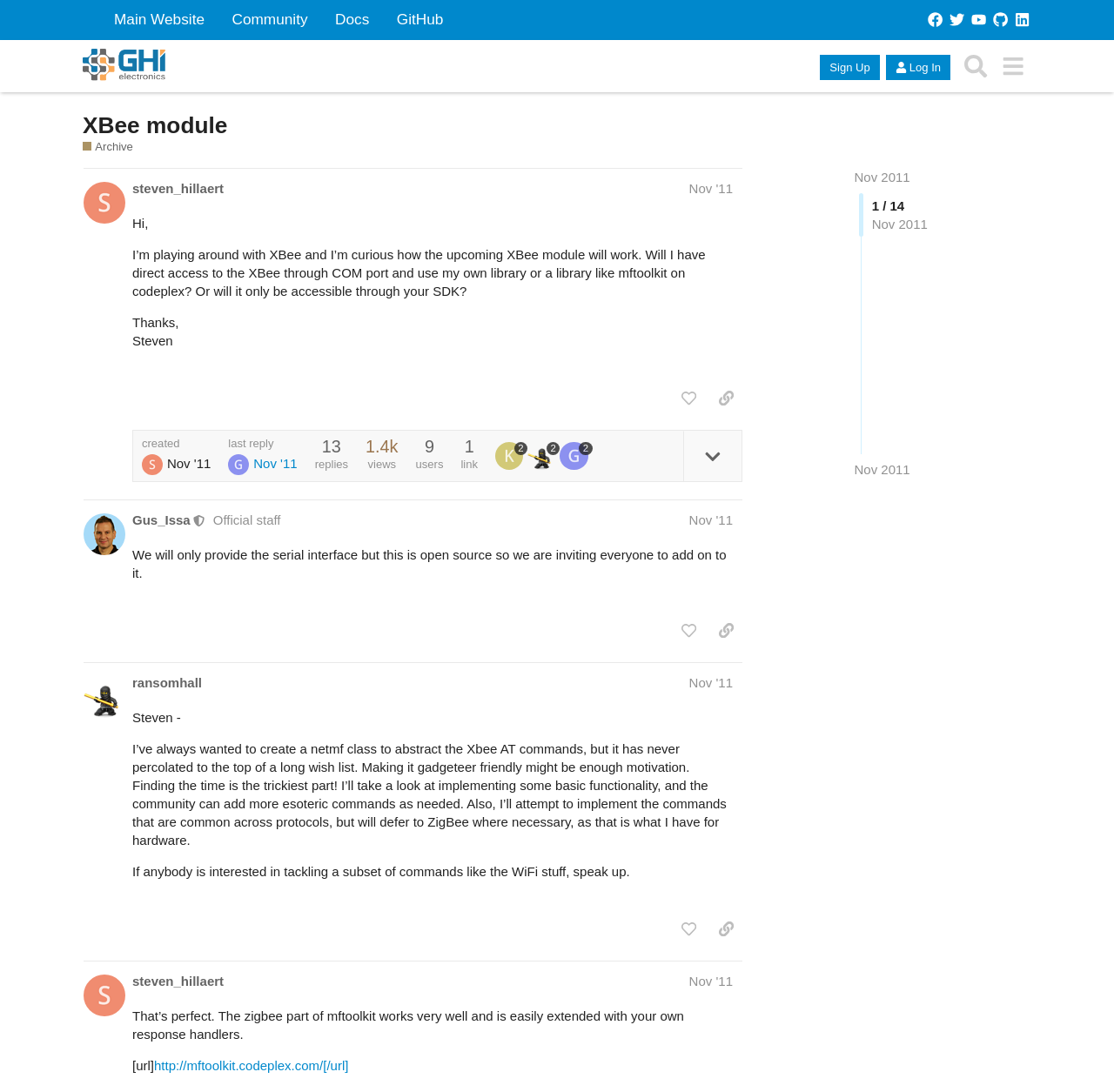What is the name of the forum?
Please provide a single word or phrase answer based on the image.

GHI Electronics' Forums